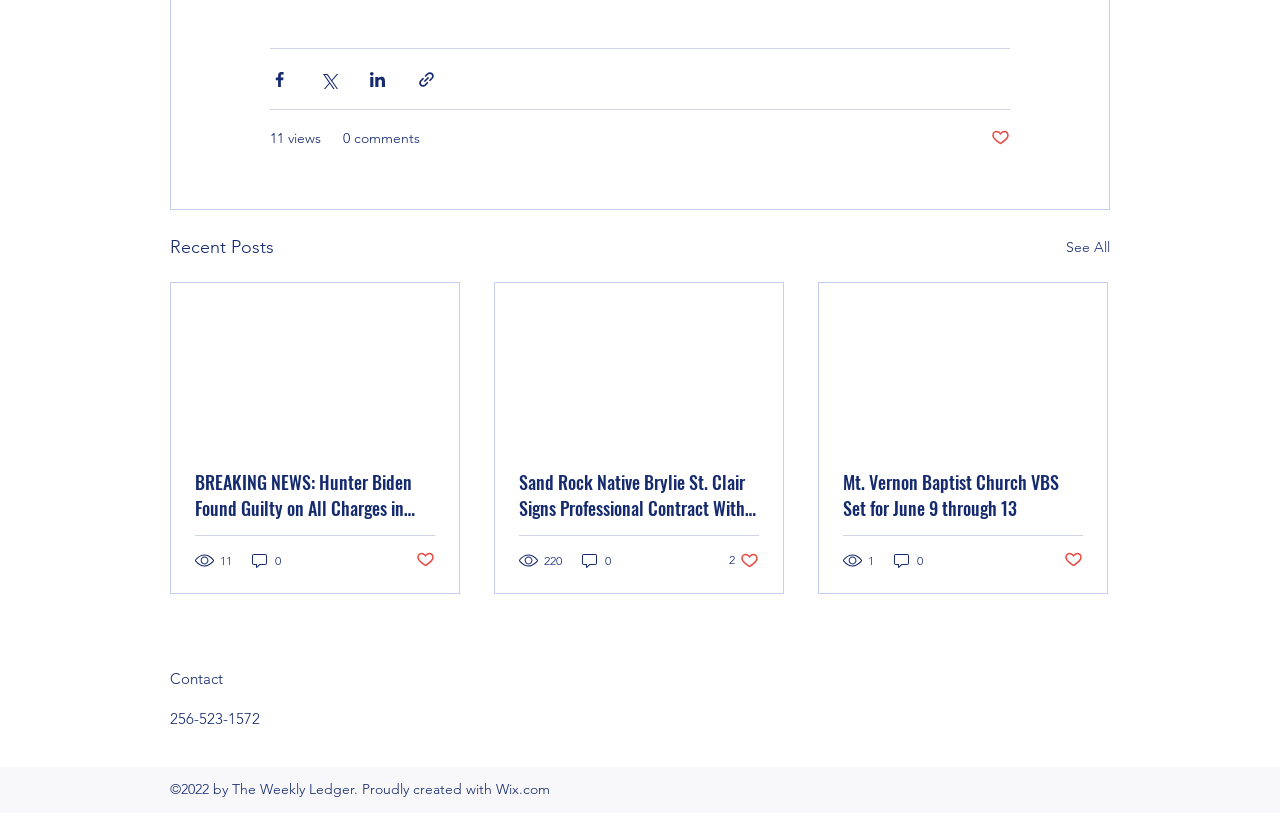Predict the bounding box of the UI element based on this description: "Biokiss".

None